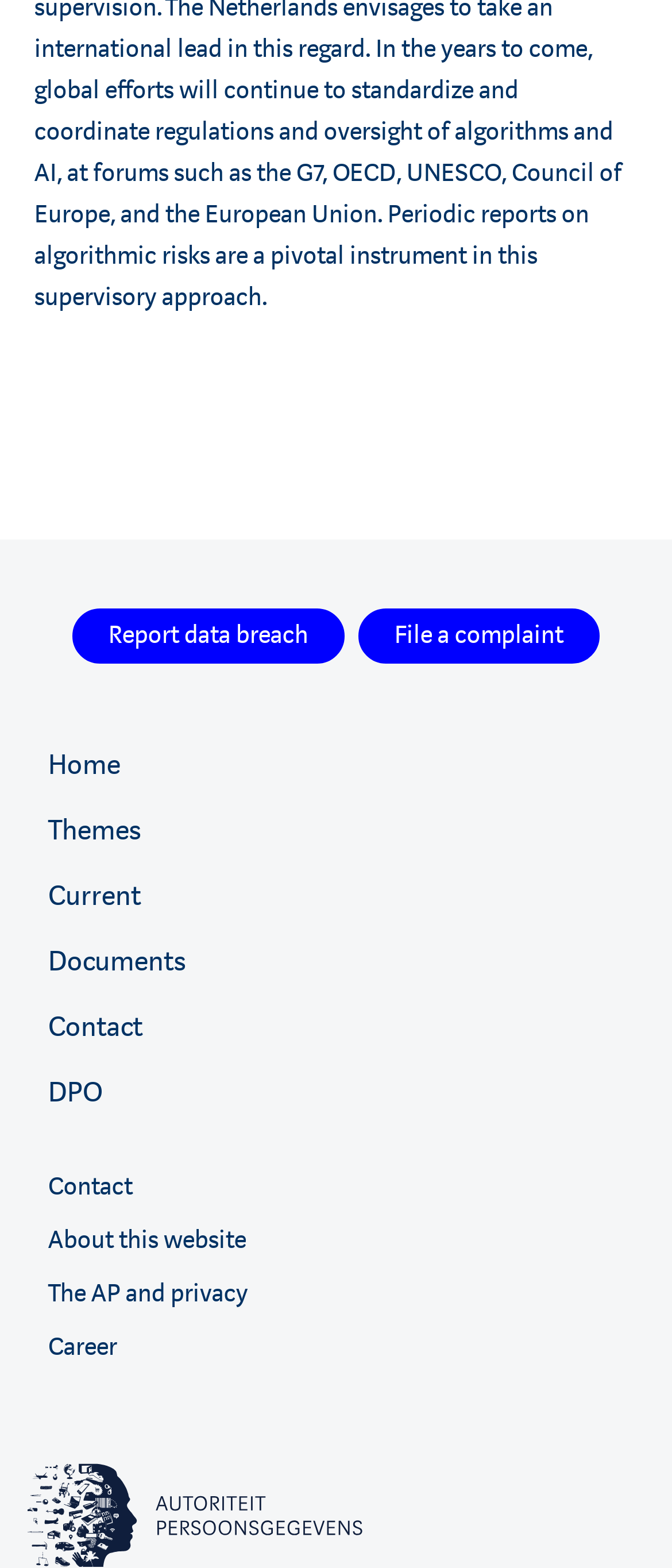Bounding box coordinates are specified in the format (top-left x, top-left y, bottom-right x, bottom-right y). All values are floating point numbers bounded between 0 and 1. Please provide the bounding box coordinate of the region this sentence describes: Current

[0.072, 0.559, 0.21, 0.582]